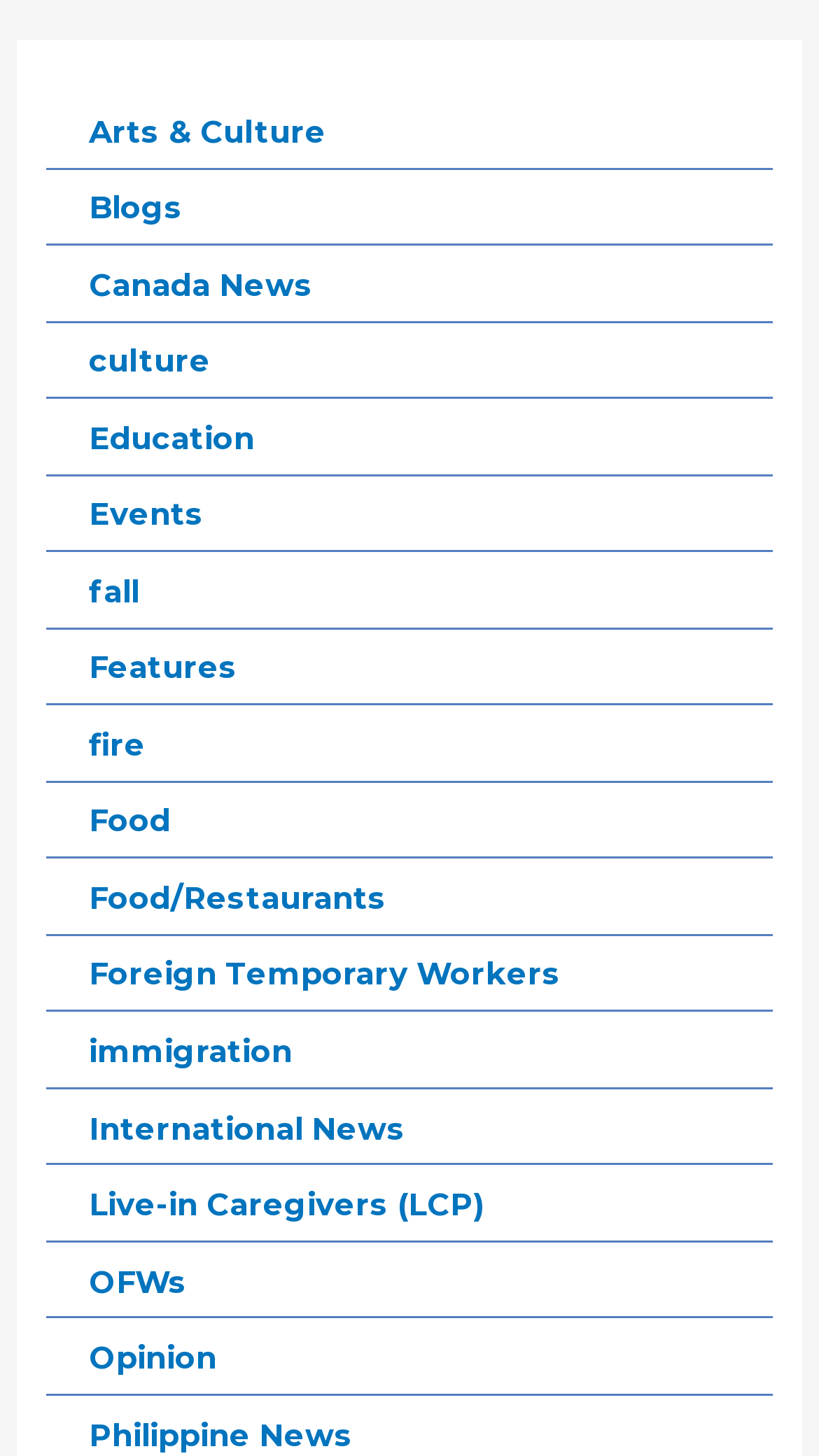Show the bounding box coordinates of the region that should be clicked to follow the instruction: "Read Opinion."

[0.109, 0.92, 0.265, 0.946]